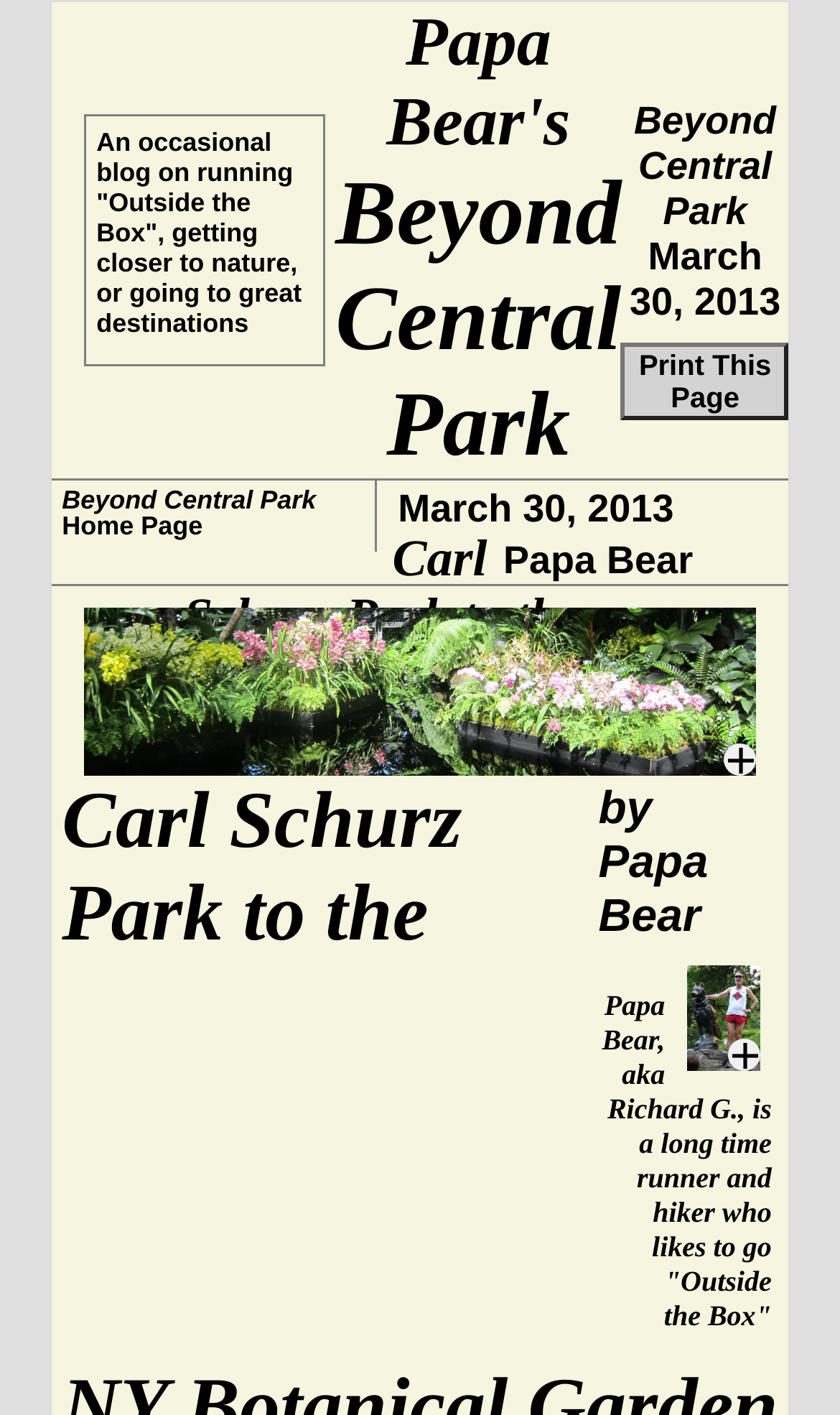Using the webpage screenshot, find the UI element described by Print This Page. Provide the bounding box coordinates in the format (top-left x, top-left y, bottom-right x, bottom-right y), ensuring all values are floating point numbers between 0 and 1.

[0.74, 0.242, 0.939, 0.296]